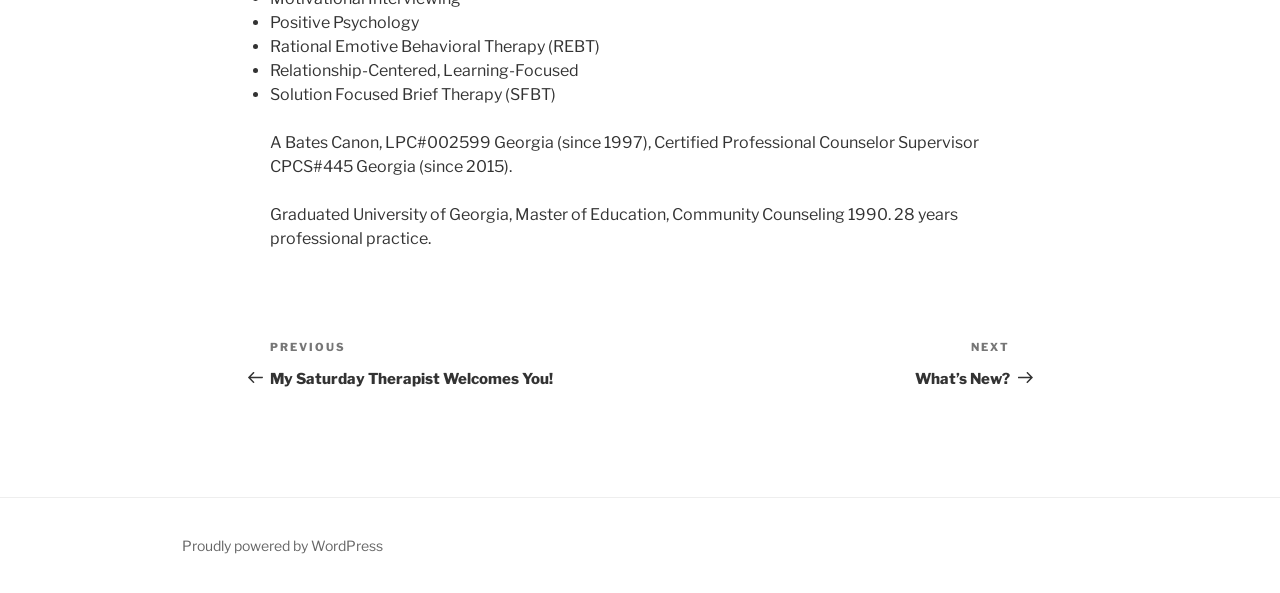How many therapy approaches are listed?
Give a one-word or short-phrase answer derived from the screenshot.

4